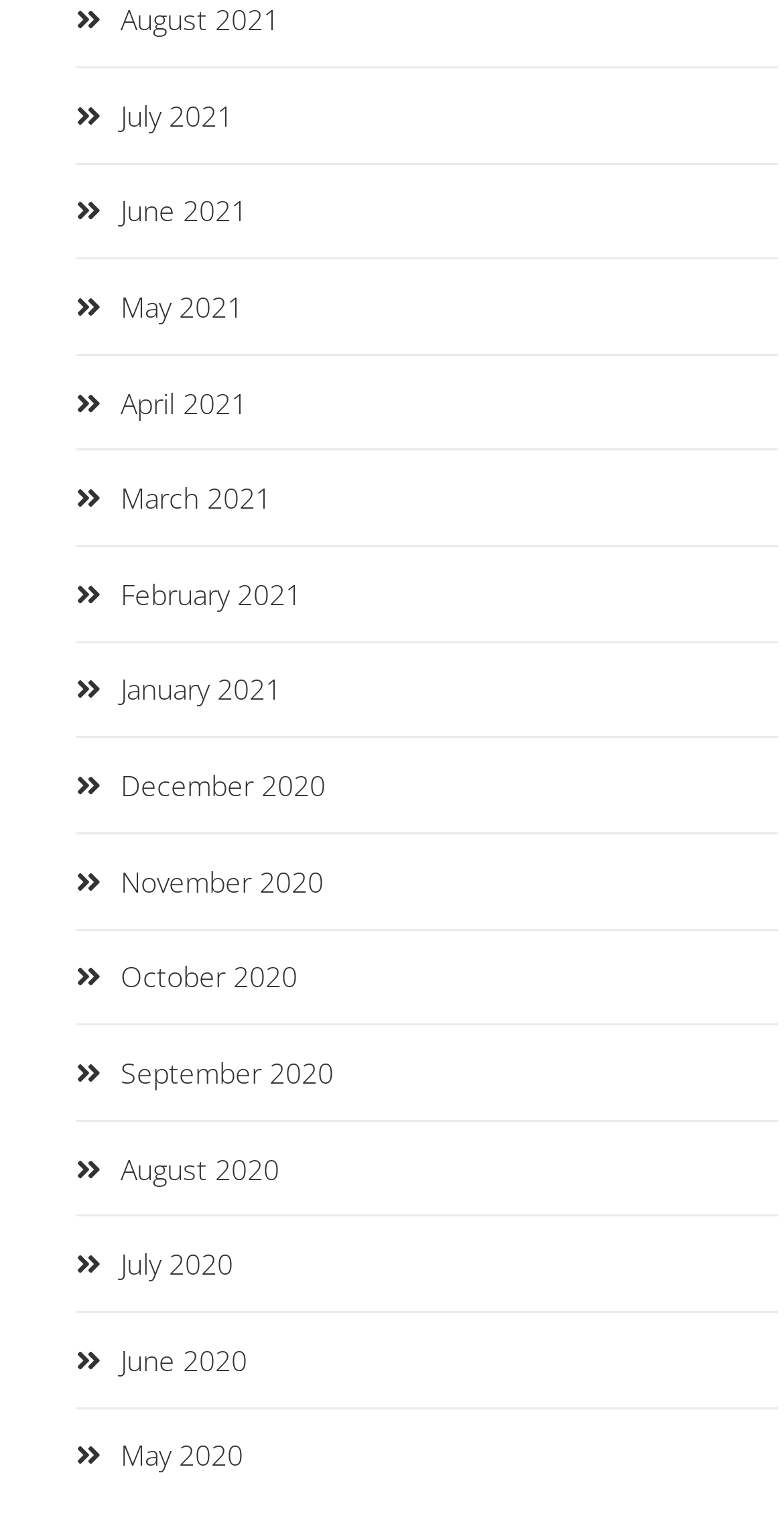What is the earliest month listed?
From the details in the image, answer the question comprehensively.

I examined the links on the webpage and found that the link with the earliest month is 'uf101 May 2020', which is located at the bottom of the list.